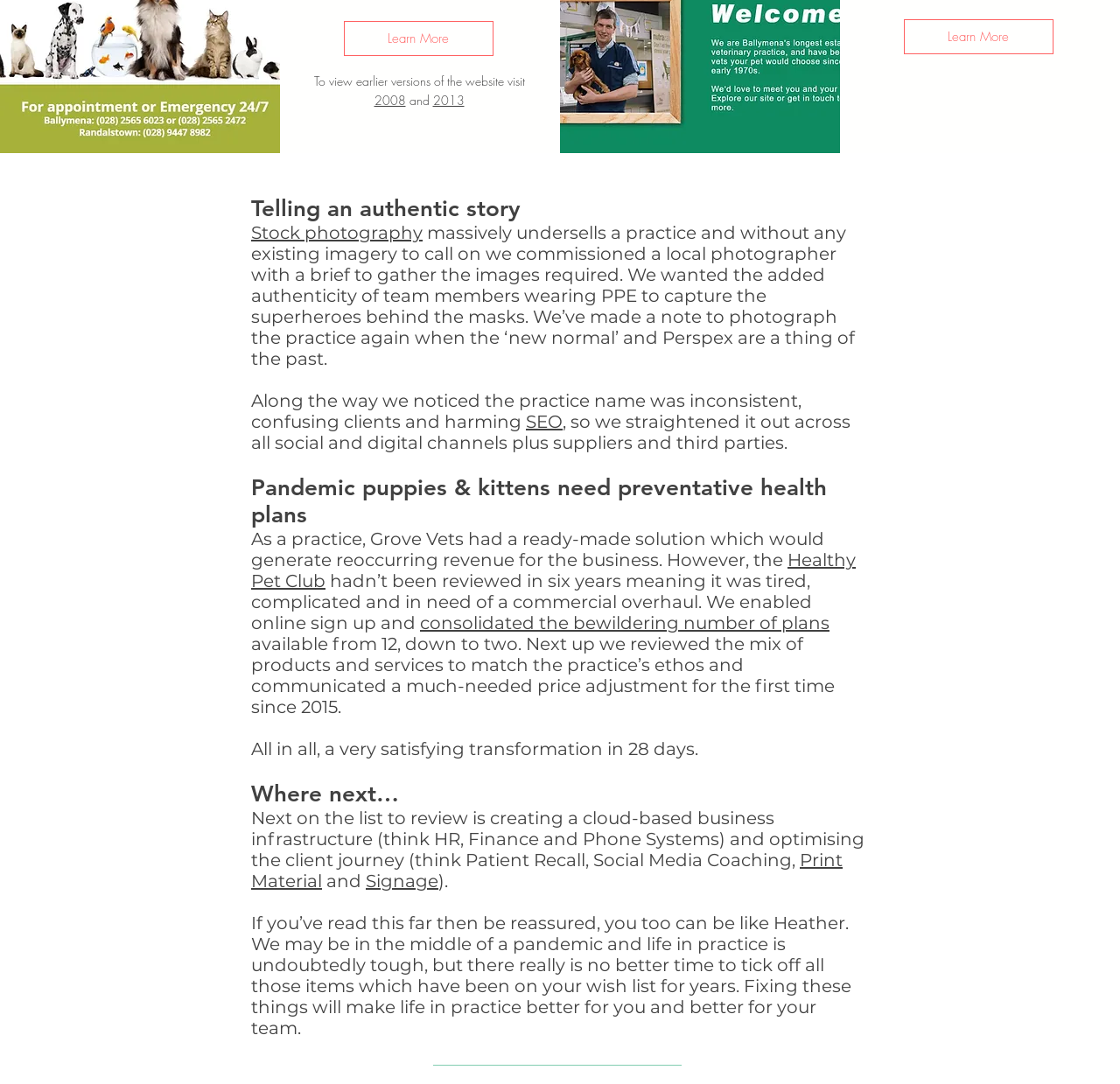How many days did it take to transform the practice?
Look at the image and respond with a one-word or short phrase answer.

28 days